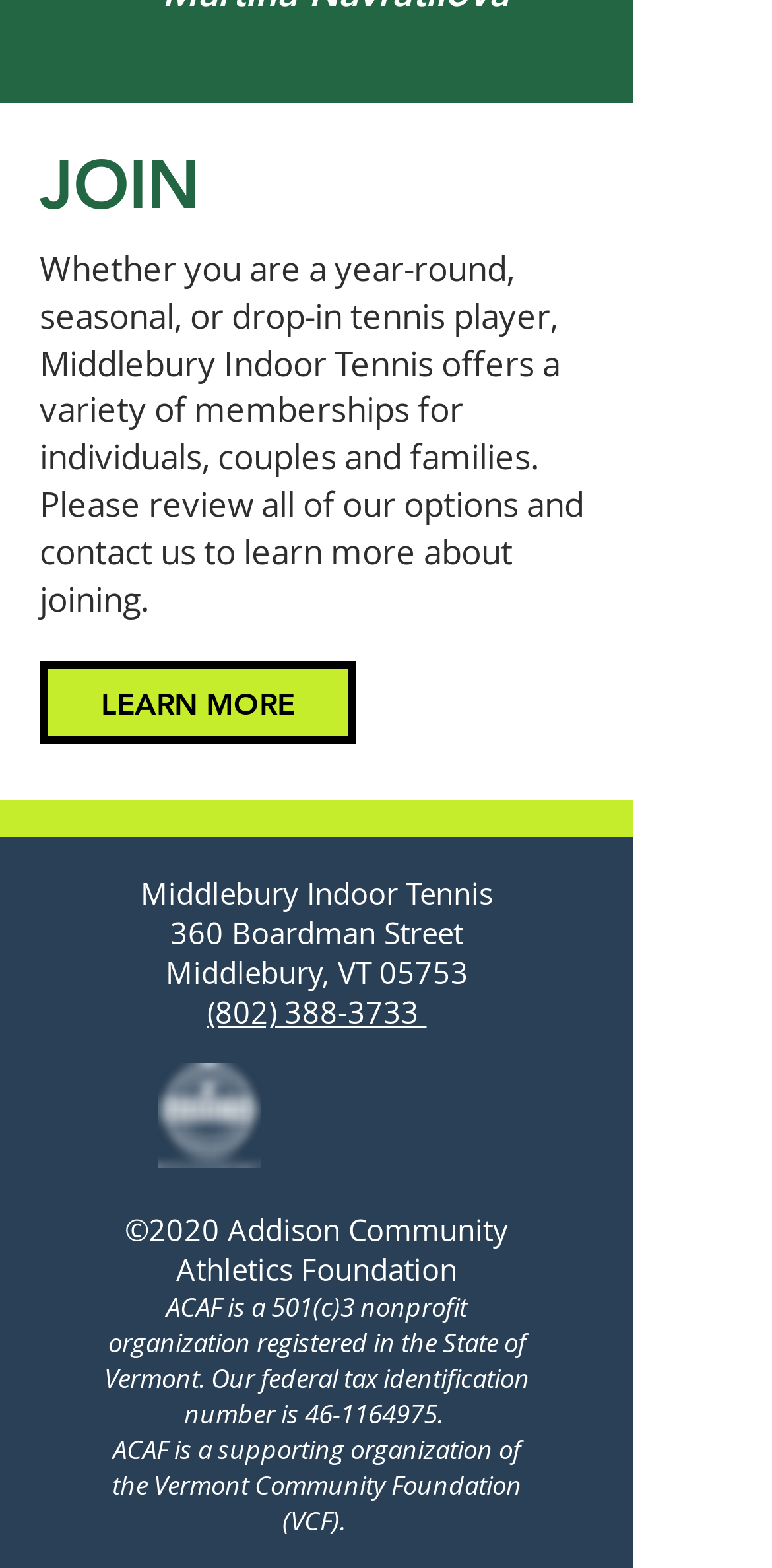What is the address of Middlebury Indoor Tennis?
Please answer using one word or phrase, based on the screenshot.

360 Boardman Street, Middlebury, VT 05753